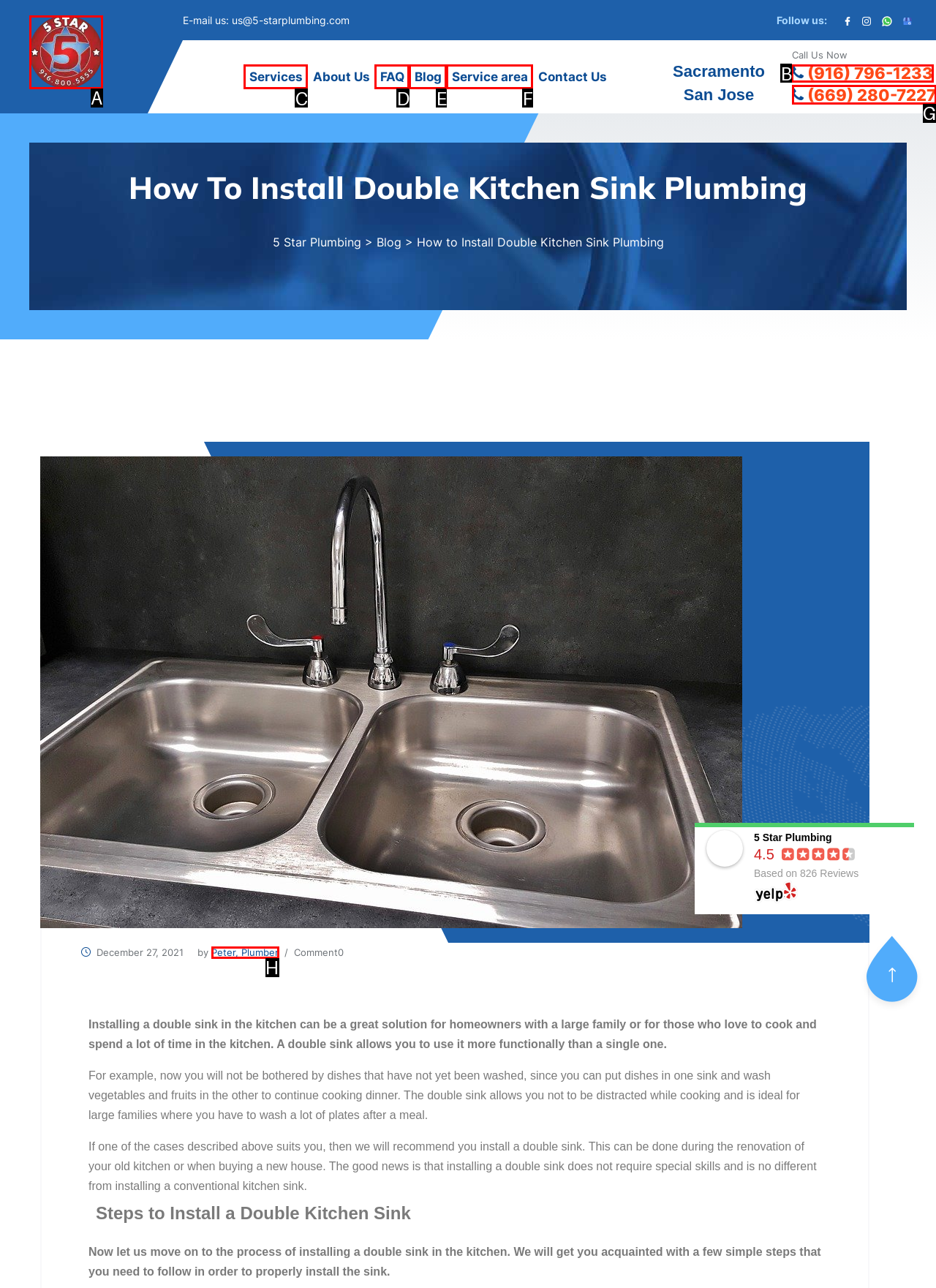Choose the letter of the option you need to click to Call the phone number (916) 796-1233. Answer with the letter only.

B